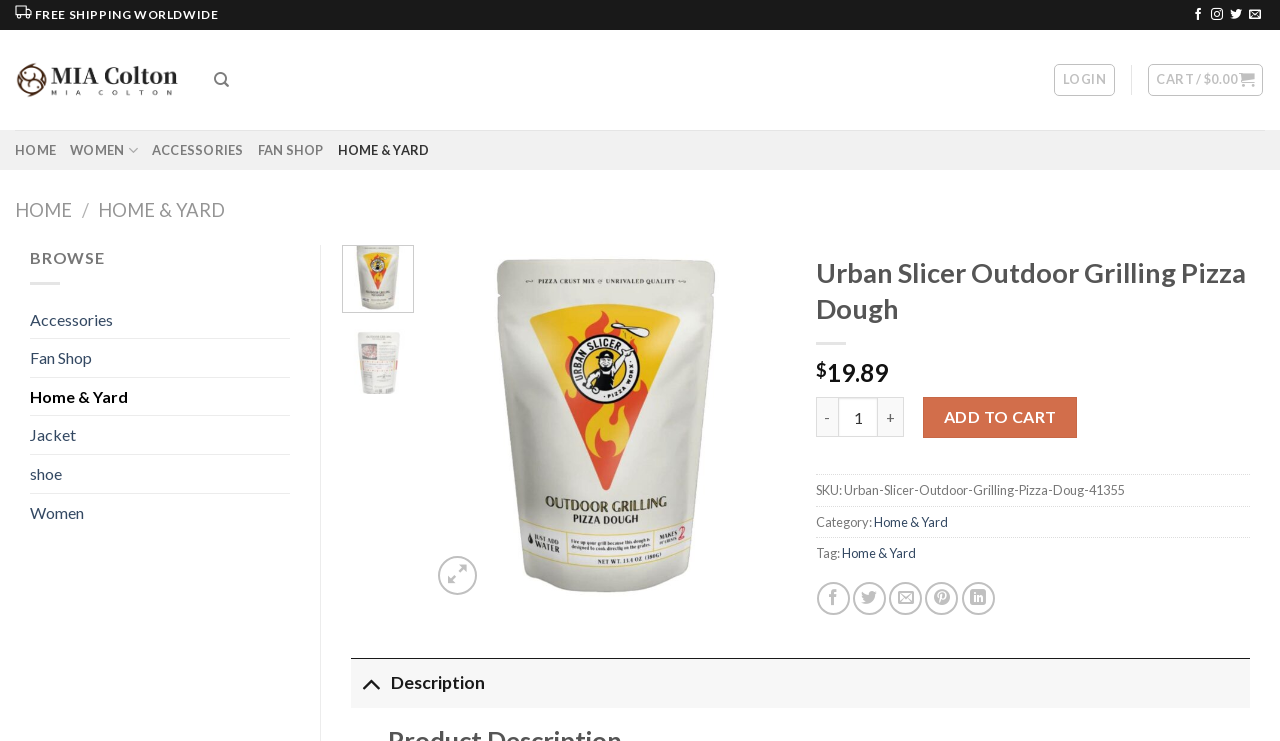Please respond to the question using a single word or phrase:
How many products can be added to the cart at a time?

1 to unlimited